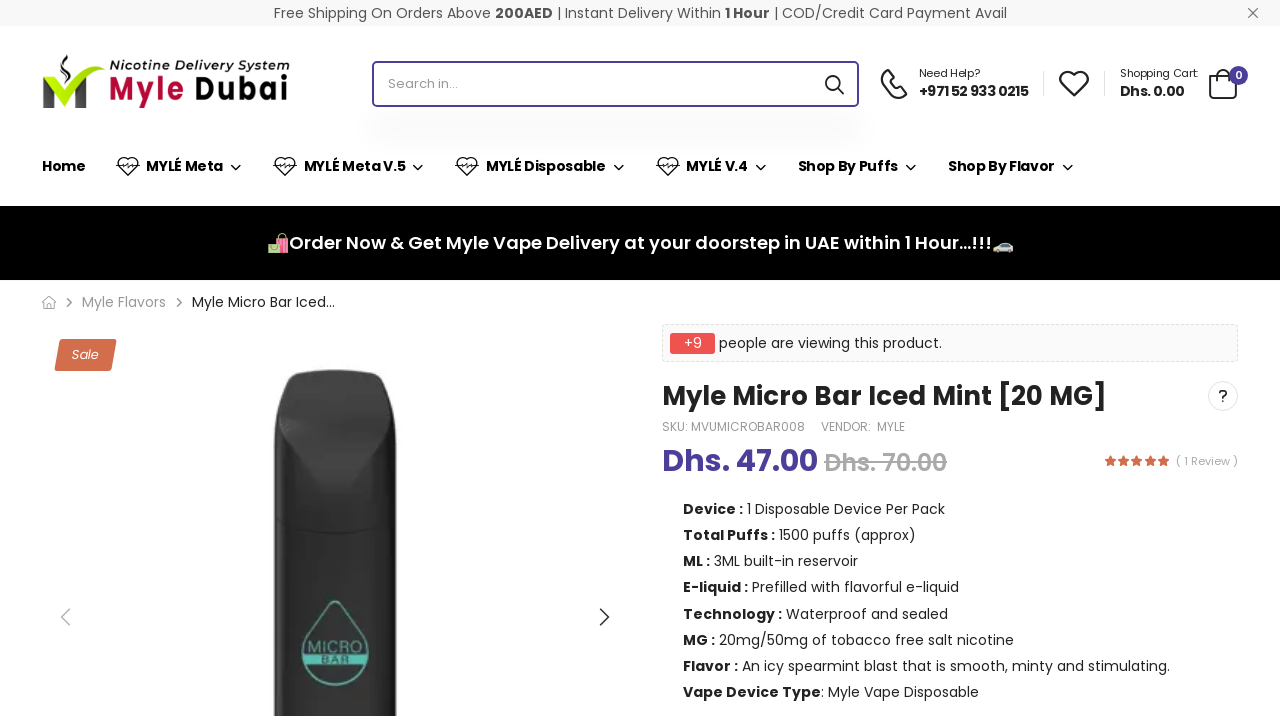From the webpage screenshot, predict the bounding box coordinates (top-left x, top-left y, bottom-right x, bottom-right y) for the UI element described here: 0 Shopping Cart: Dhs. 0.00

[0.865, 0.09, 0.967, 0.143]